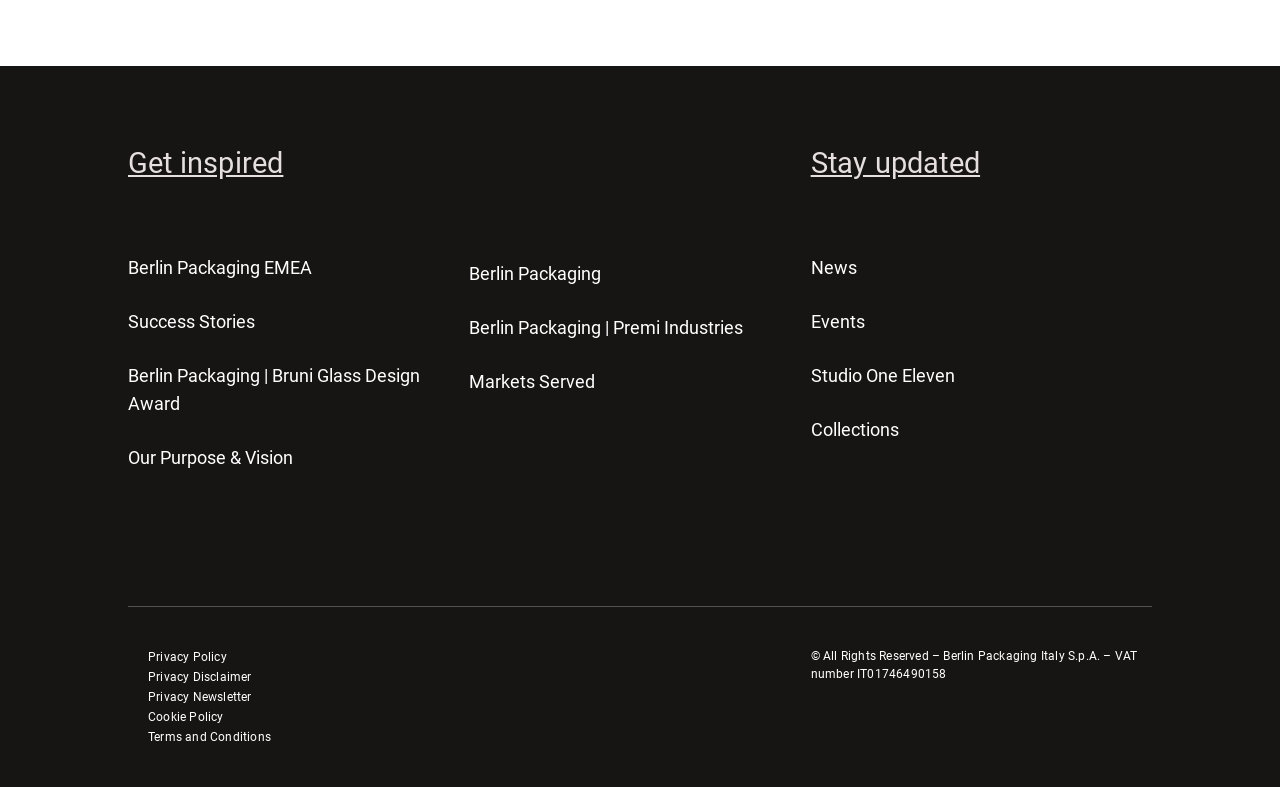Use a single word or phrase to answer the question: How many links are under 'Get inspired'?

5